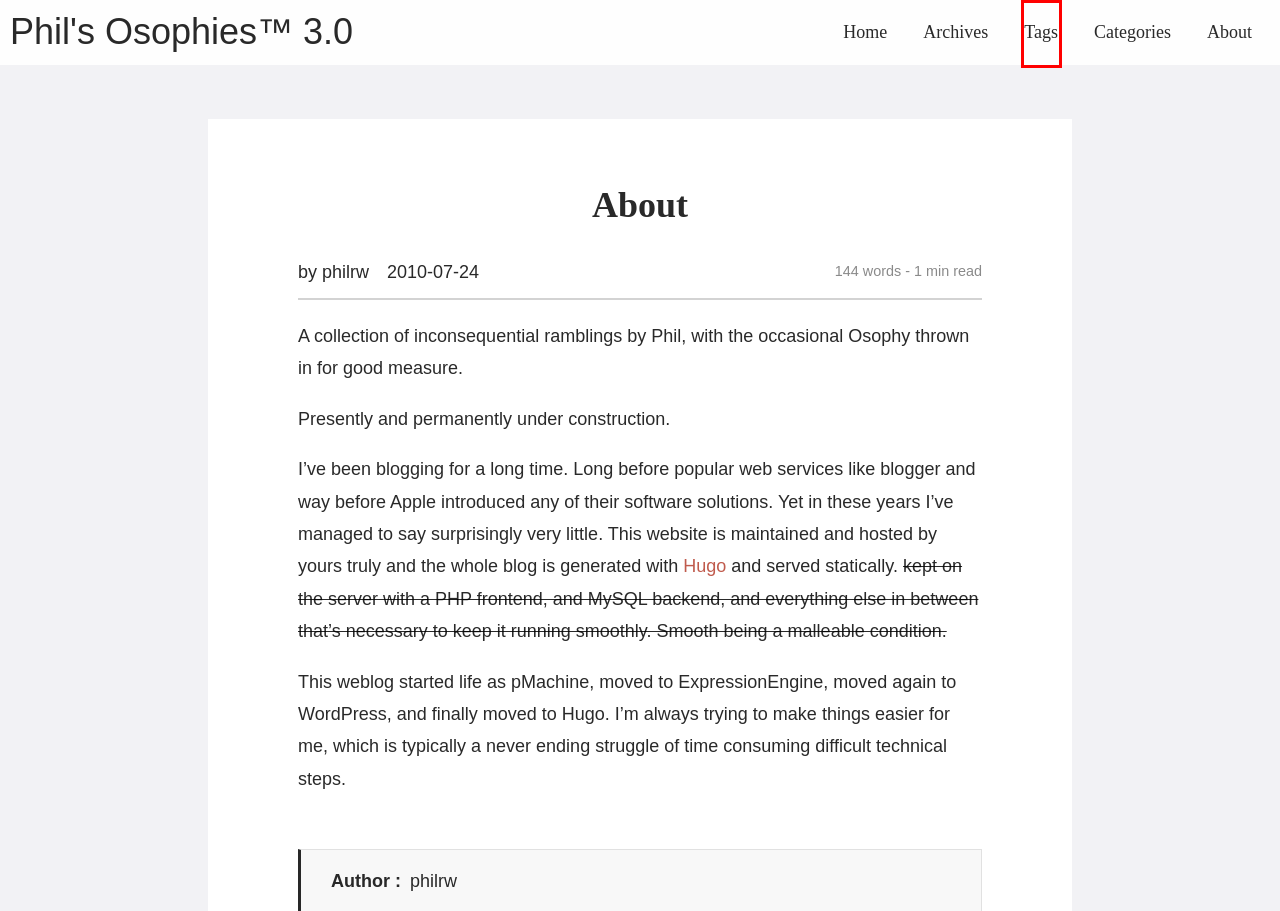Using the screenshot of a webpage with a red bounding box, pick the webpage description that most accurately represents the new webpage after the element inside the red box is clicked. Here are the candidates:
A. Categories - Phil's Osophies™ 3.0
B. Archive - Phil's Osophies™ 3.0
C. Phil Rosenberg-Watt (@philrw@watt.ws) - R±W Mastodon
D. Phil's Osophies™ 3.0
E. Tags - Phil's Osophies™ 3.0
F. The world’s fastest framework for building websites | Hugo
G. CC BY-NC-ND 4.0 Deed | Attribution-NonCommercial-NoDerivs 4.0 International
 | Creative Commons
H. GitHub - xianmin/hugo-theme-jane: A readable & concise theme for Hugo

E